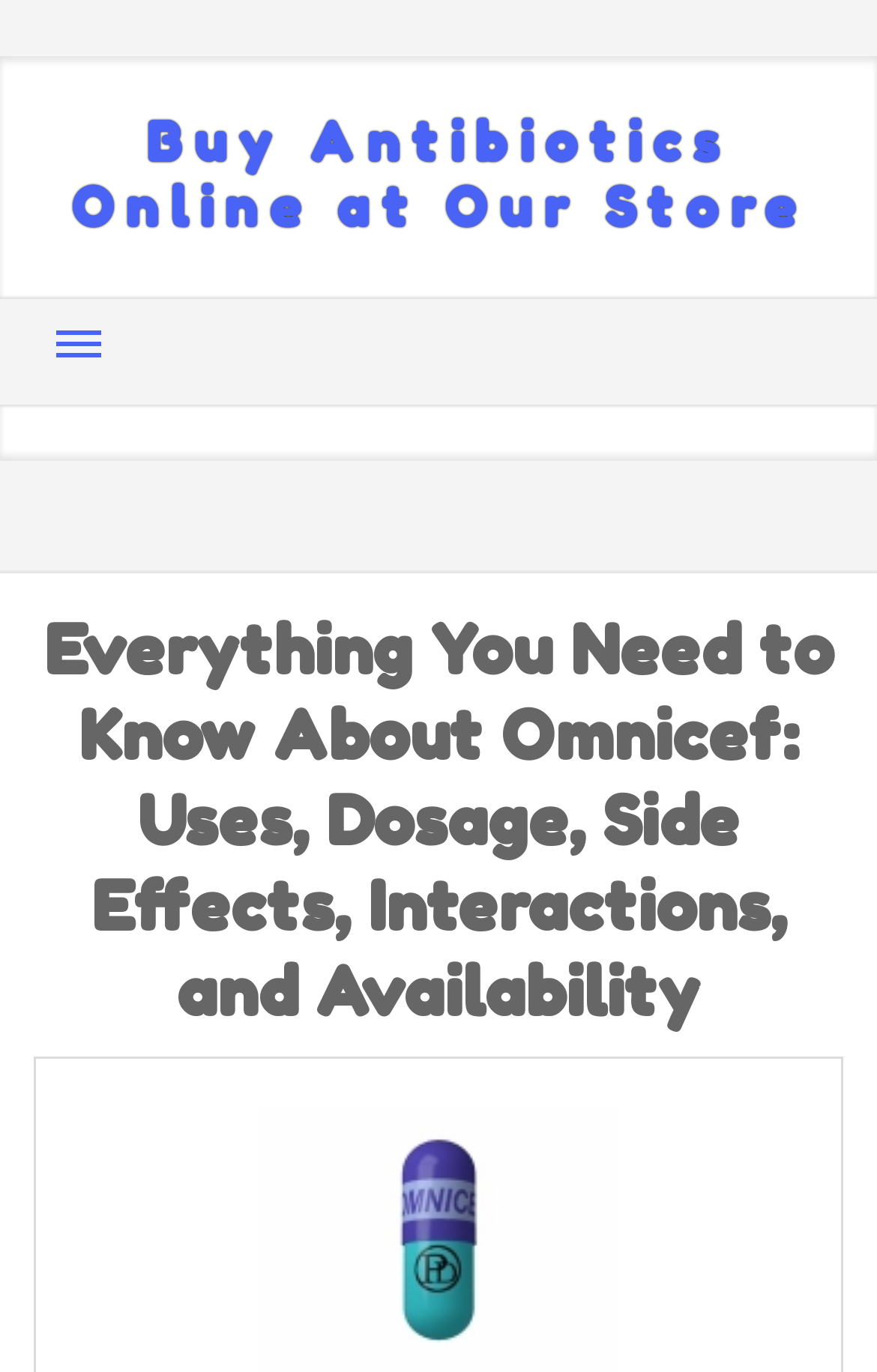Show the bounding box coordinates for the HTML element described as: "Home".

[0.038, 0.295, 0.405, 0.38]